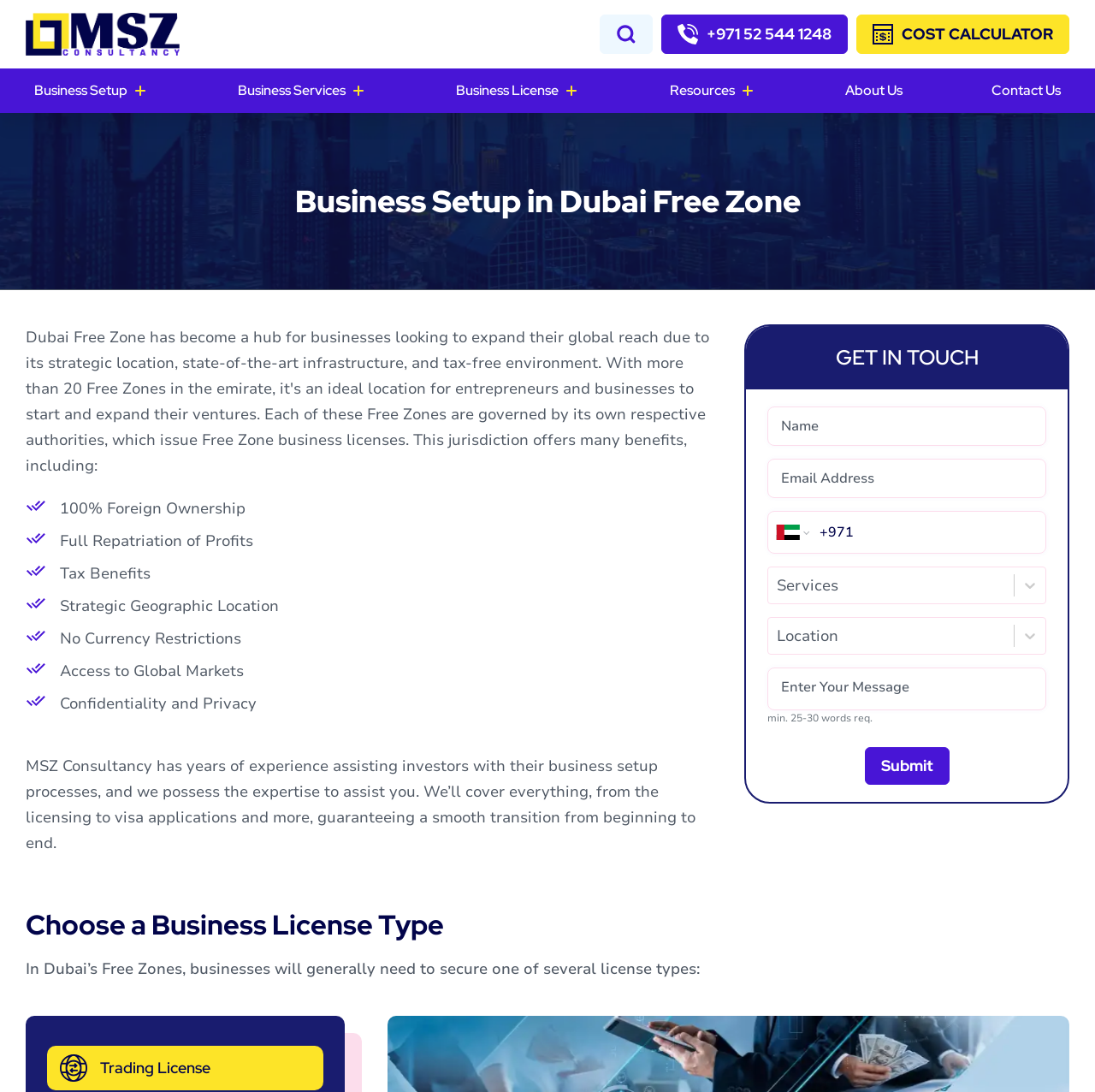Please find the top heading of the webpage and generate its text.

Business Setup in Dubai Free Zone